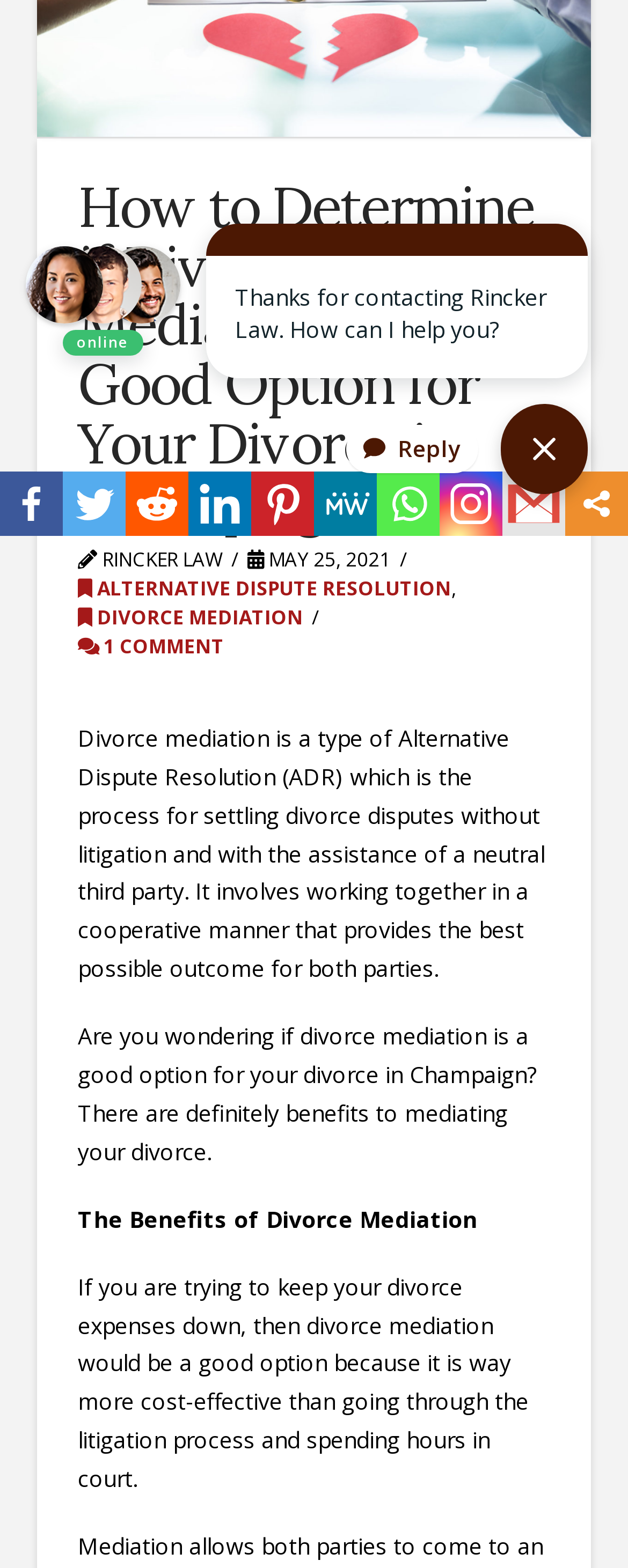Determine the bounding box for the UI element as described: "parent_node: Email* name="email" placeholder="Email*"". The coordinates should be represented as four float numbers between 0 and 1, formatted as [left, top, right, bottom].

None